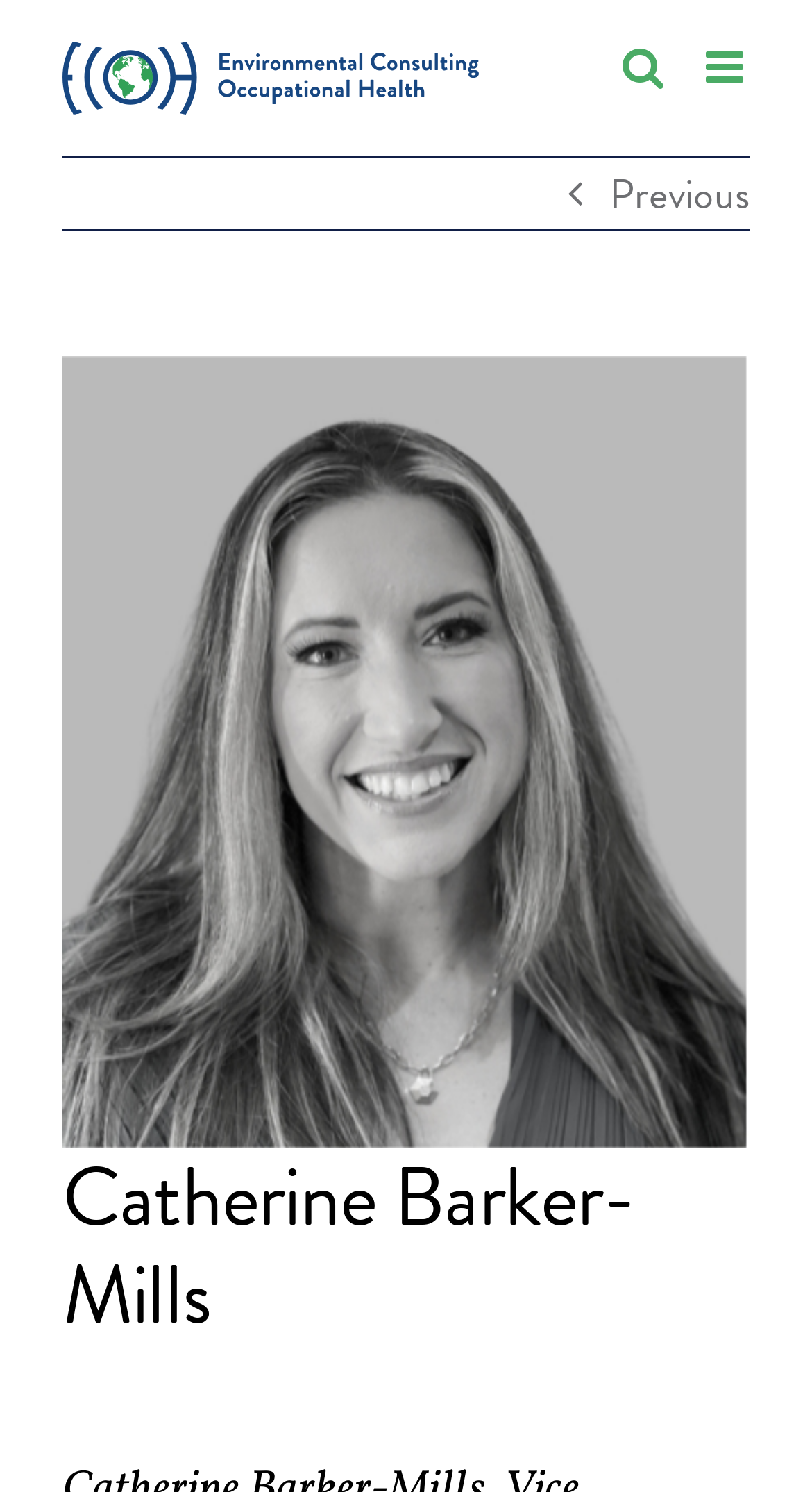Find the bounding box of the UI element described as follows: "View Larger Image".

[0.077, 0.239, 0.923, 0.769]